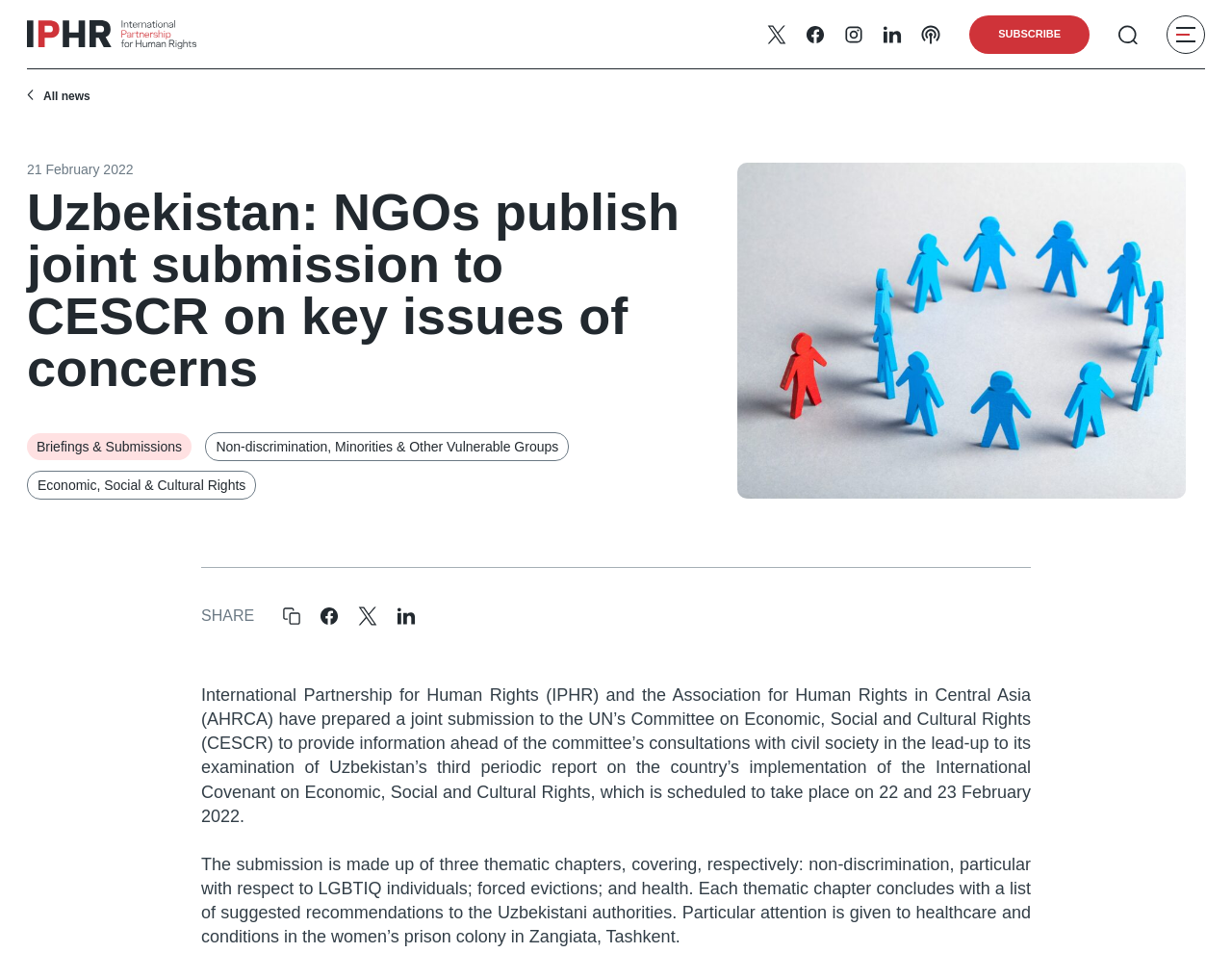Please provide the bounding box coordinate of the region that matches the element description: Economic, Social & Cultural Rights. Coordinates should be in the format (top-left x, top-left y, bottom-right x, bottom-right y) and all values should be between 0 and 1.

[0.022, 0.494, 0.208, 0.524]